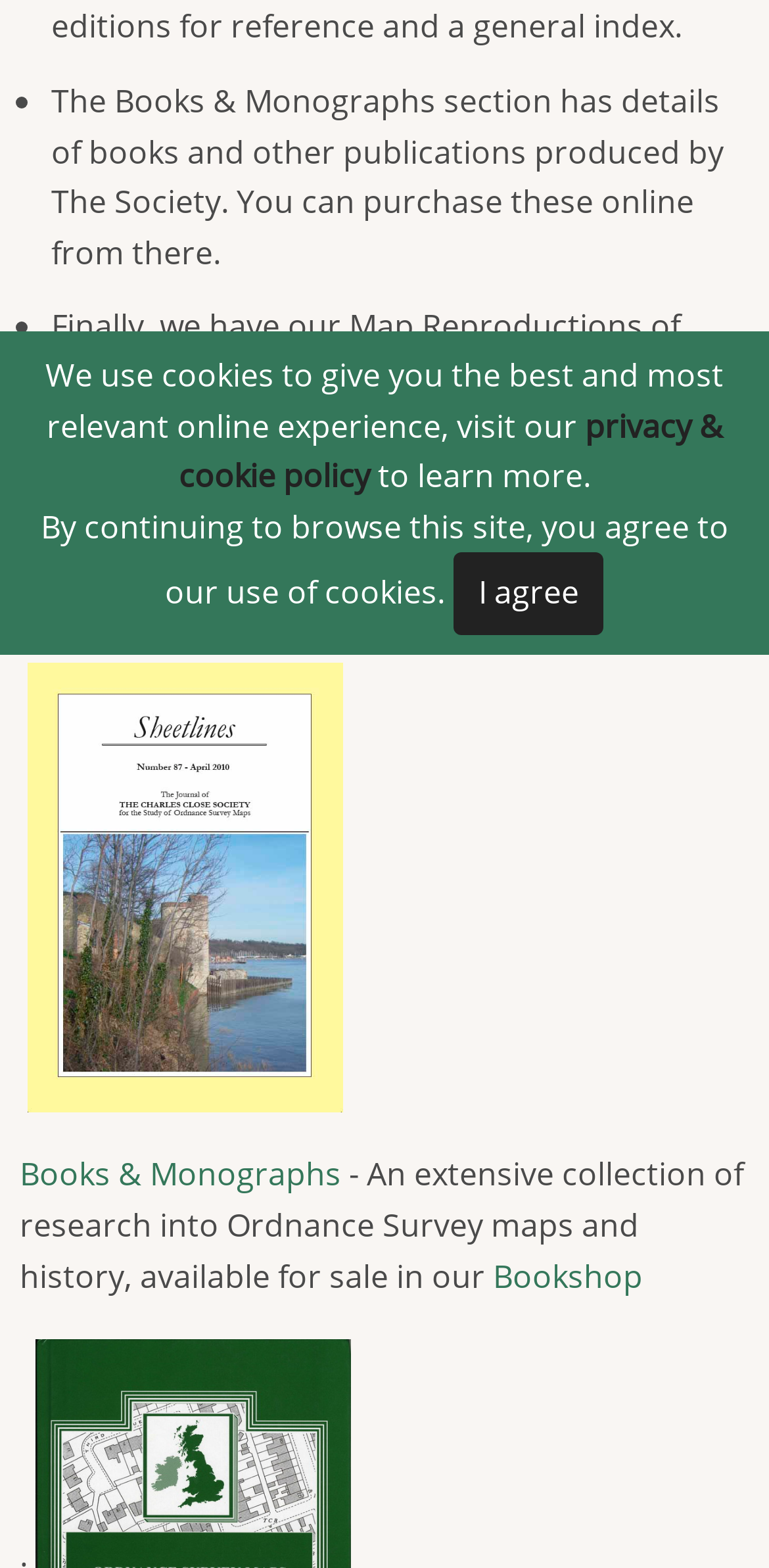Locate the bounding box for the described UI element: "Sheetlines". Ensure the coordinates are four float numbers between 0 and 1, formatted as [left, top, right, bottom].

[0.026, 0.303, 0.226, 0.331]